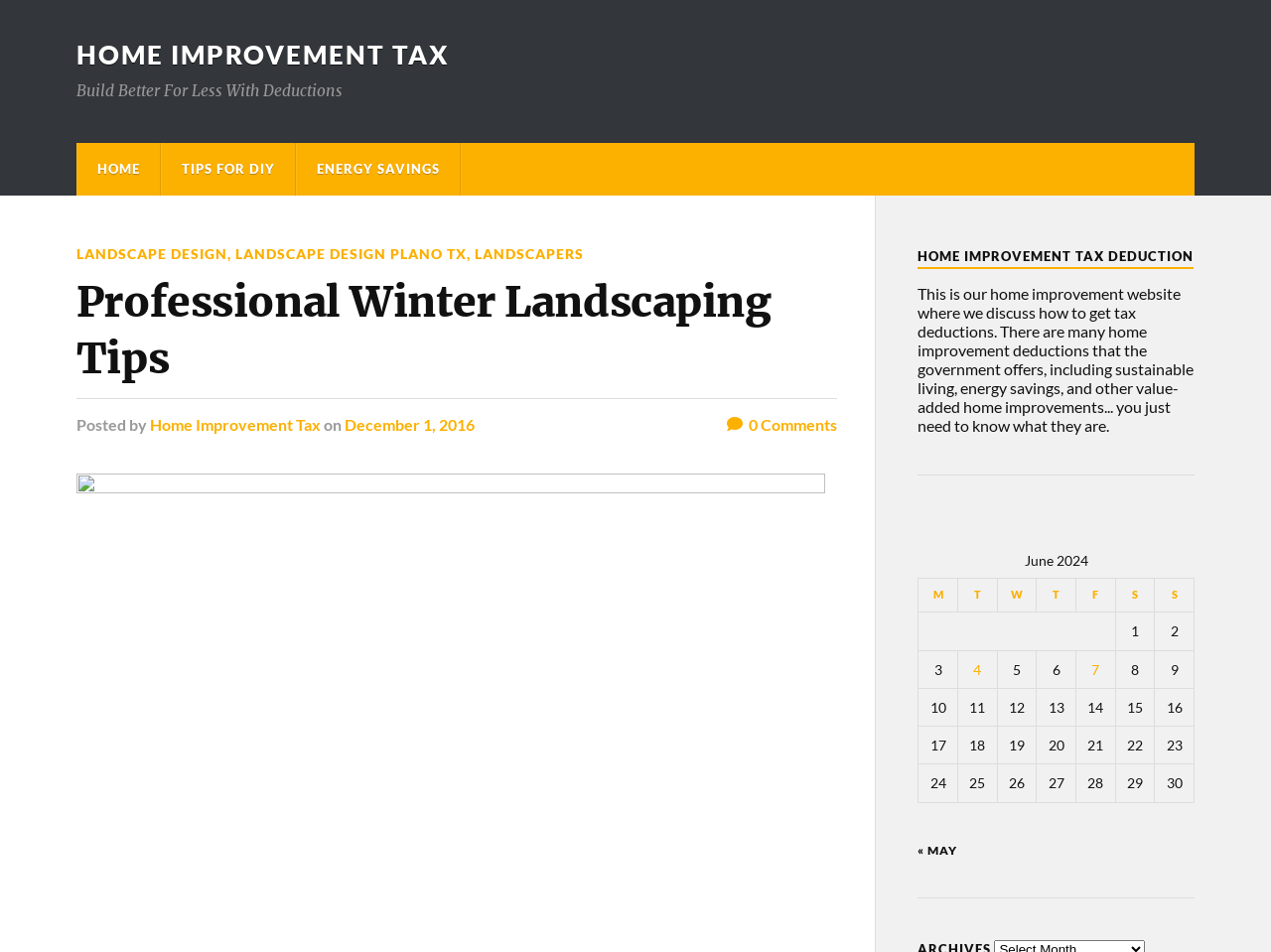Can you find the bounding box coordinates for the element that needs to be clicked to execute this instruction: "Go to the 'ENERGY SAVINGS' section"? The coordinates should be given as four float numbers between 0 and 1, i.e., [left, top, right, bottom].

[0.233, 0.15, 0.362, 0.205]